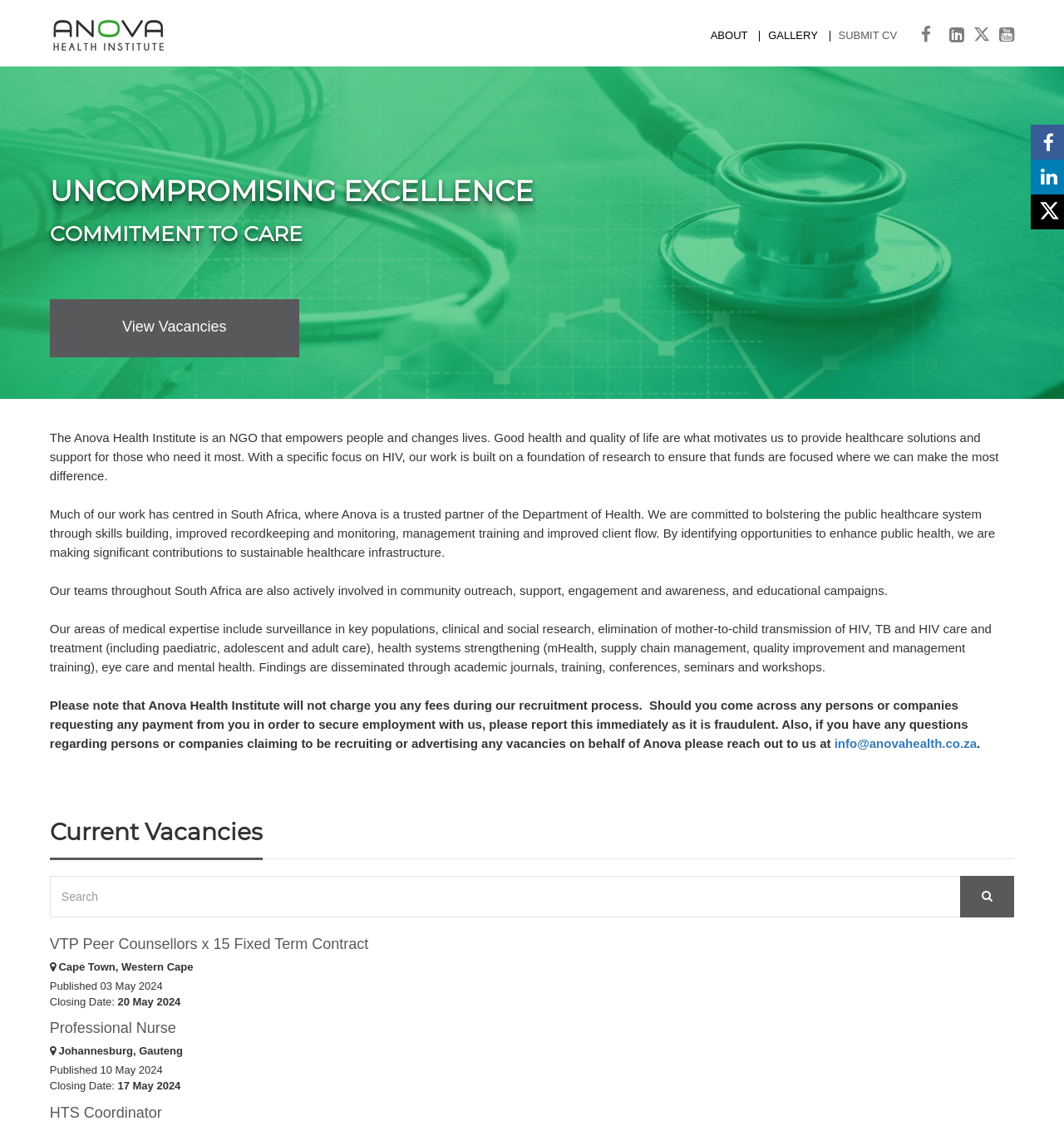Identify the bounding box for the described UI element: "Add to basket".

None